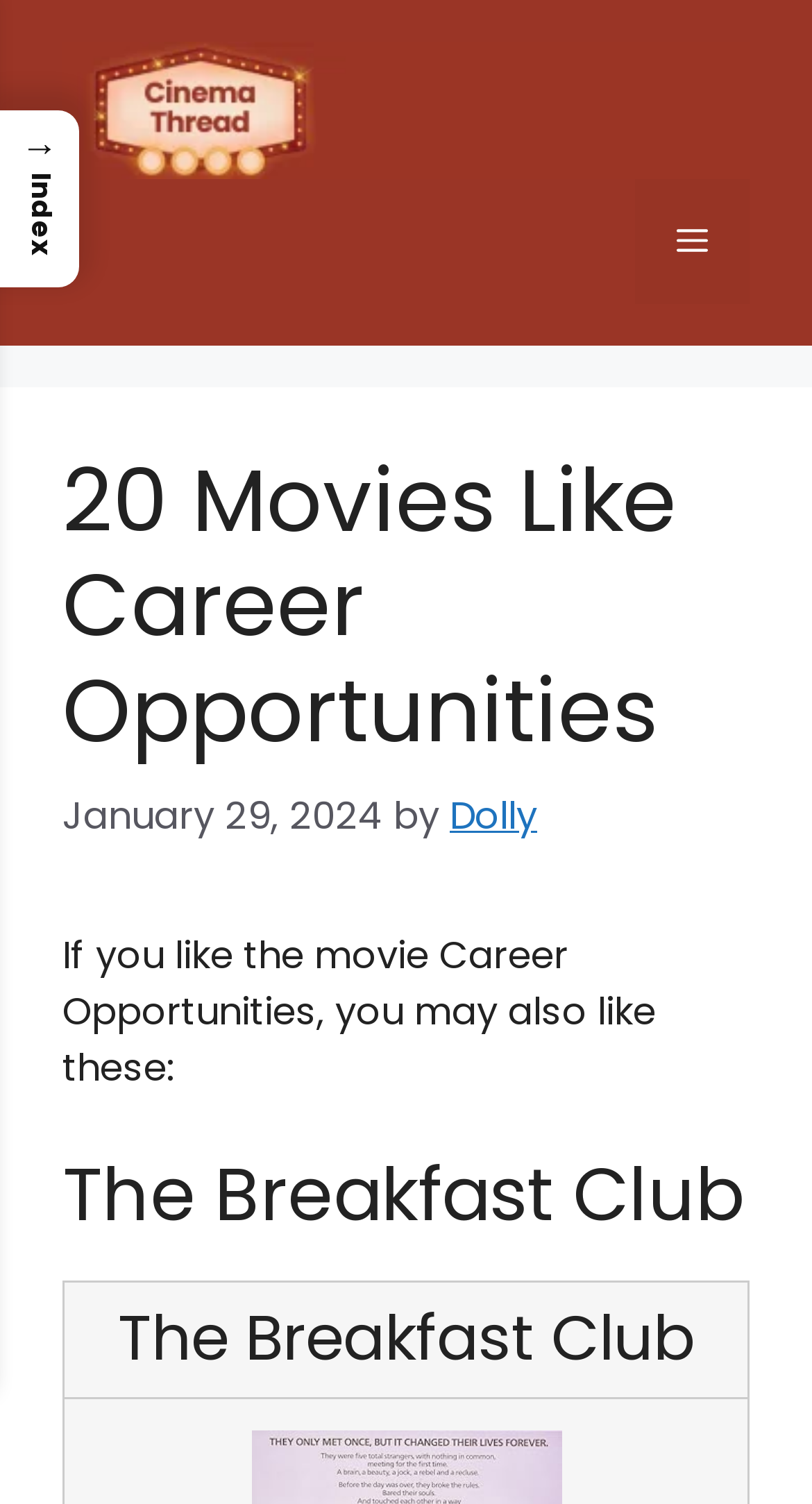What is the first movie recommended?
Kindly give a detailed and elaborate answer to the question.

I found the answer by examining the heading elements below the introductory text, and the first one is 'The Breakfast Club'.